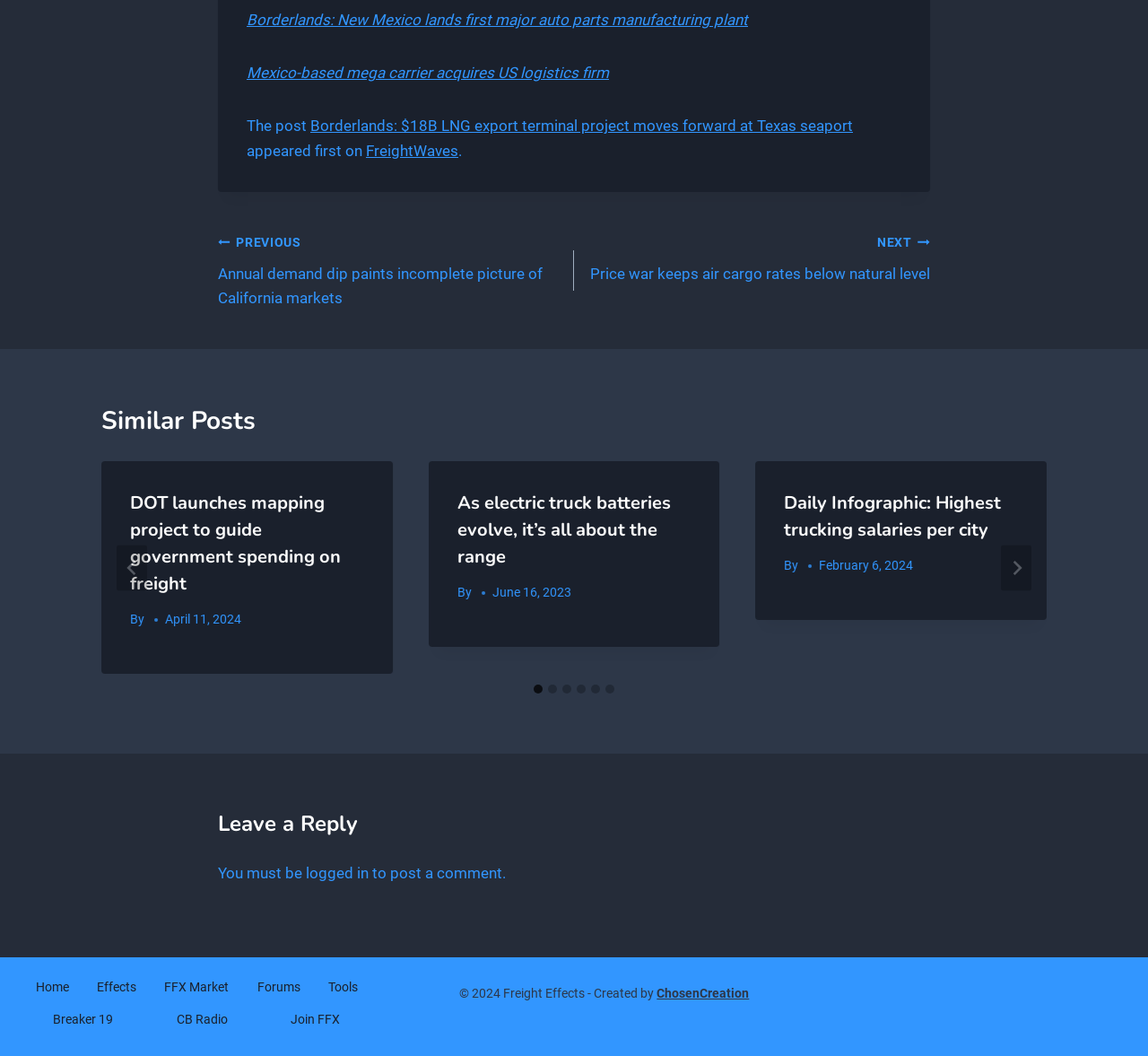Provide the bounding box coordinates, formatted as (top-left x, top-left y, bottom-right x, bottom-right y), with all values being floating point numbers between 0 and 1. Identify the bounding box of the UI element that matches the description: Breaker 19

[0.04, 0.95, 0.105, 0.981]